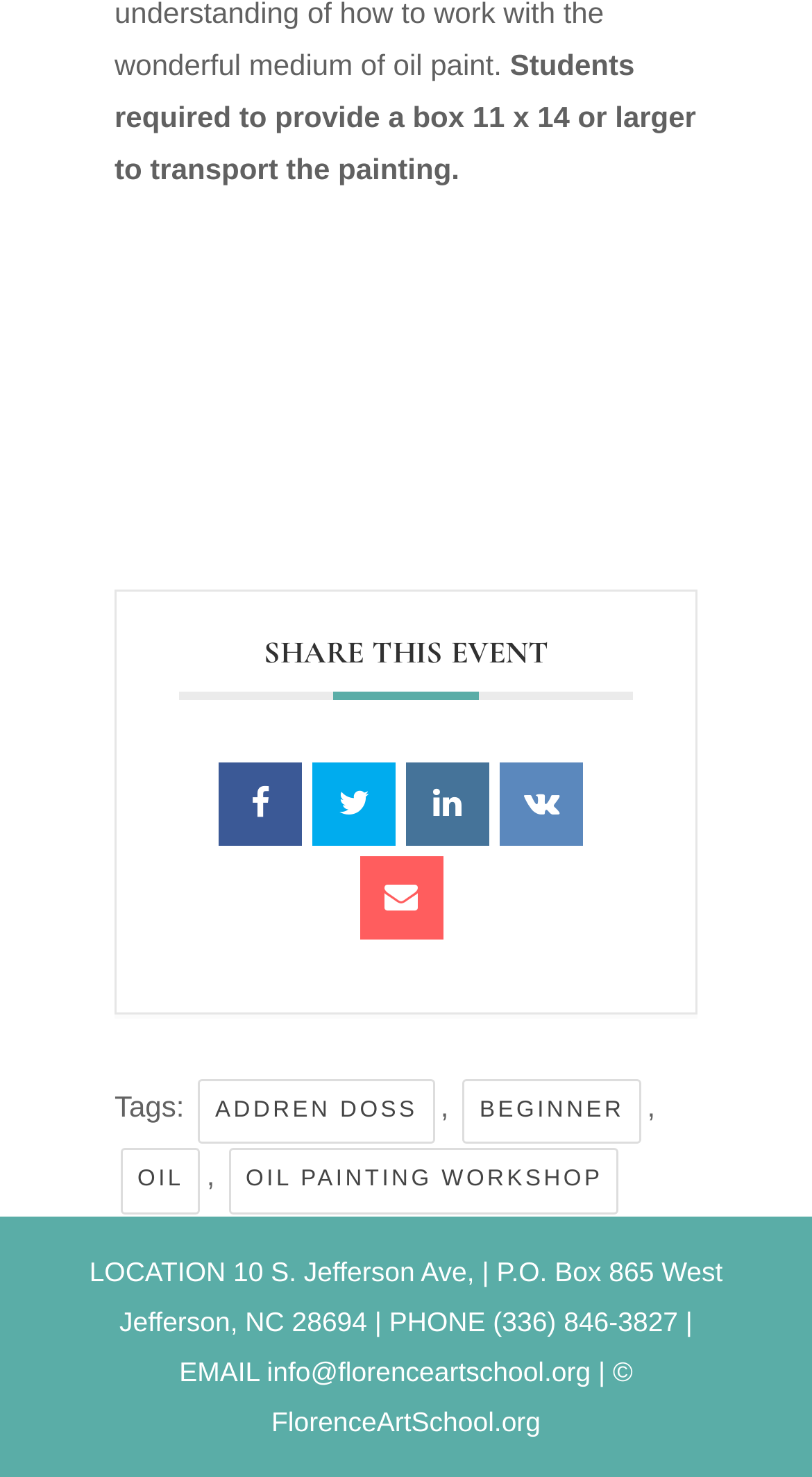Determine the bounding box coordinates of the target area to click to execute the following instruction: "Check the location and contact information."

[0.11, 0.851, 0.89, 0.973]